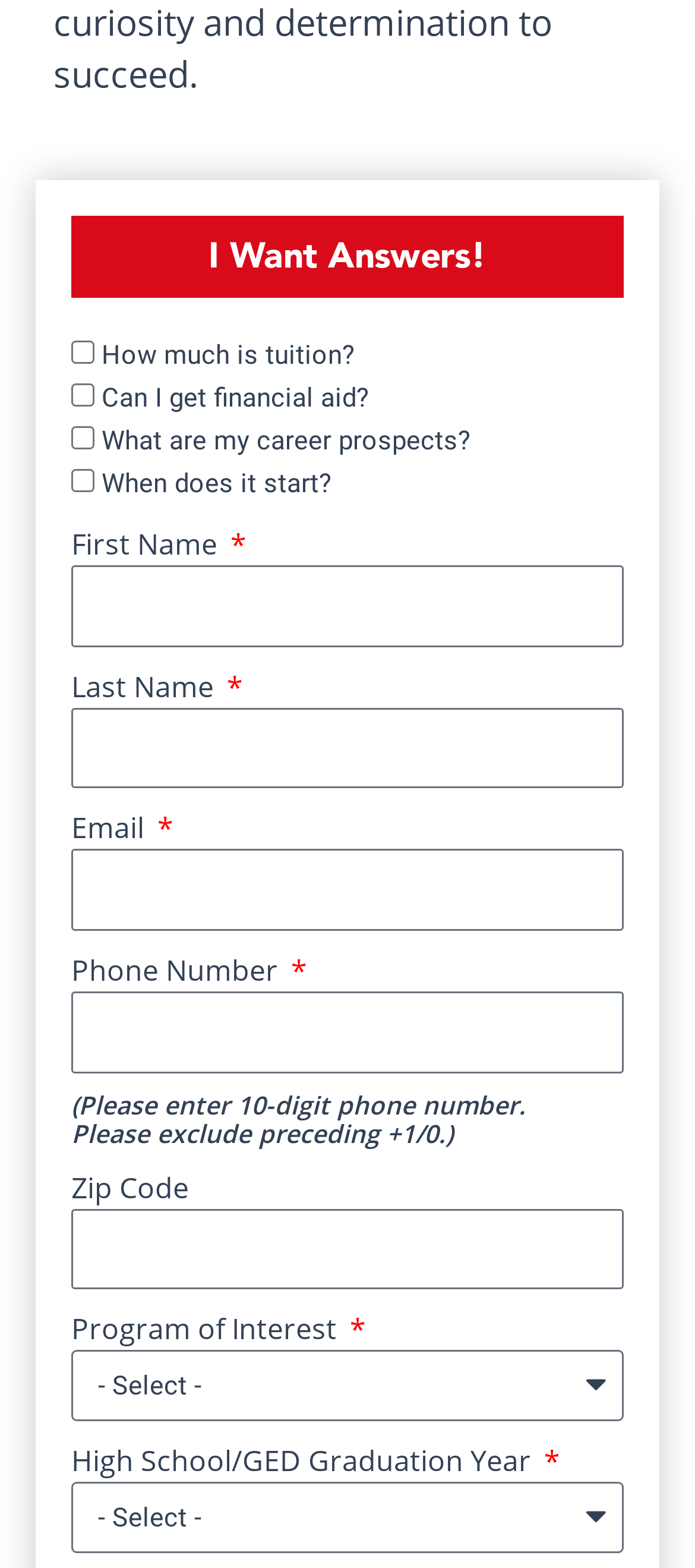Please identify the bounding box coordinates of the element I need to click to follow this instruction: "Enter Email".

[0.103, 0.542, 0.897, 0.594]